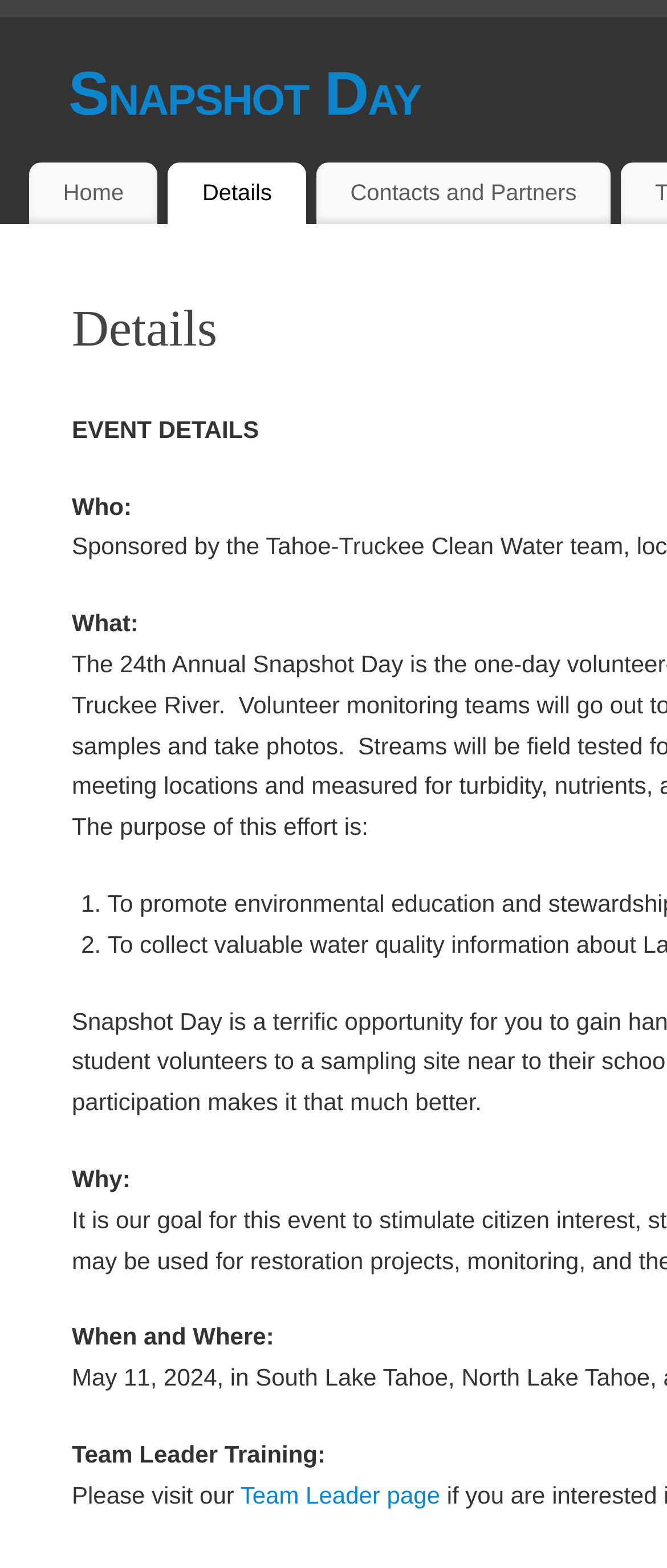What is the purpose of this effort?
From the details in the image, answer the question comprehensively.

I found the answer by looking at the StaticText element with the text 'The purpose of this effort is:' which is located at [0.108, 0.518, 0.552, 0.536]. This element is a question, and it is likely that the answer is provided in the subsequent elements. However, the answer is not explicitly stated, so I can only provide the question itself as the answer.